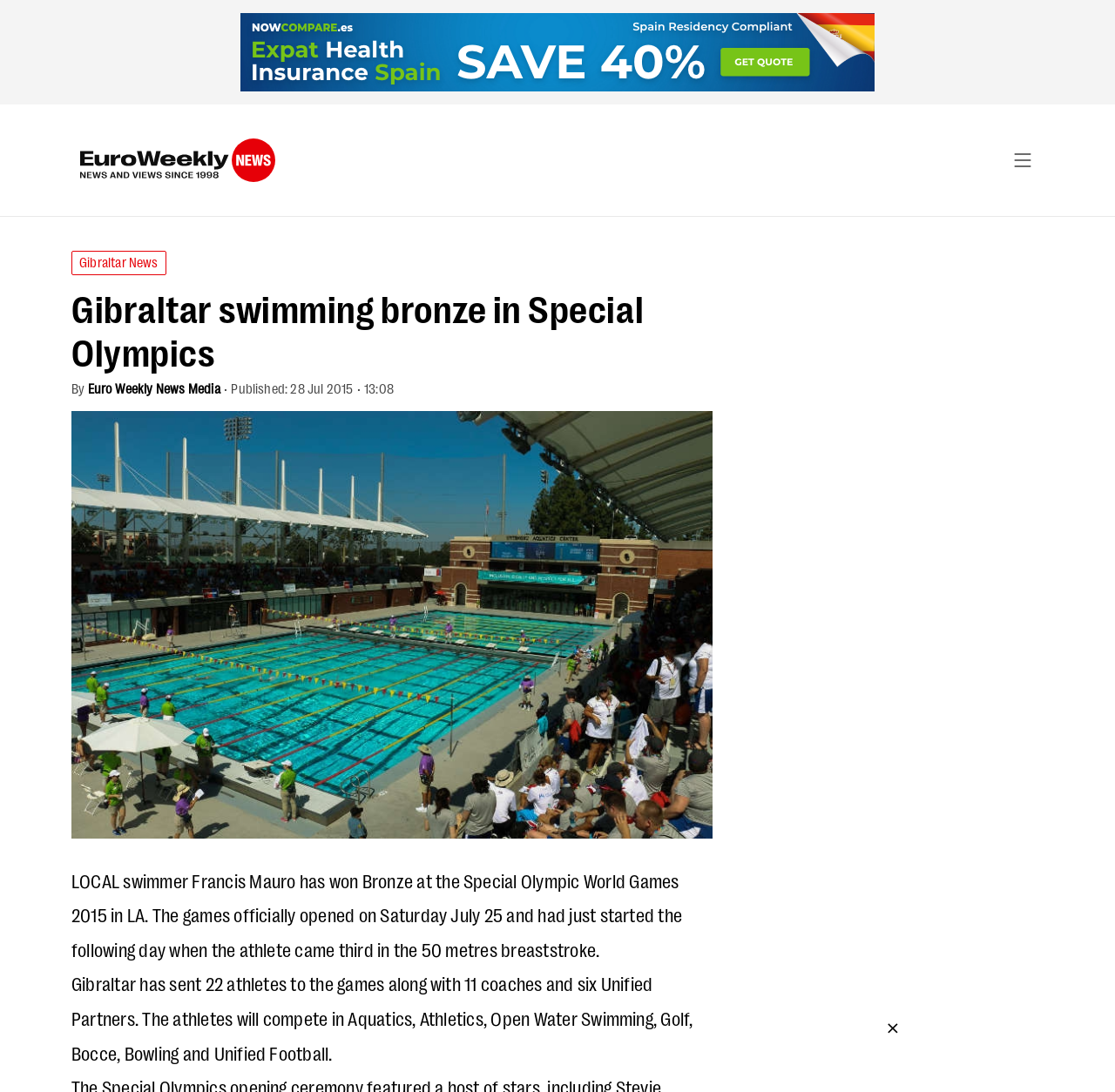Who won the Bronze at the Special Olympic World Games 2015?
Craft a detailed and extensive response to the question.

According to the article, LOCAL swimmer Francis Mauro has won Bronze at the Special Olympic World Games 2015 in LA.